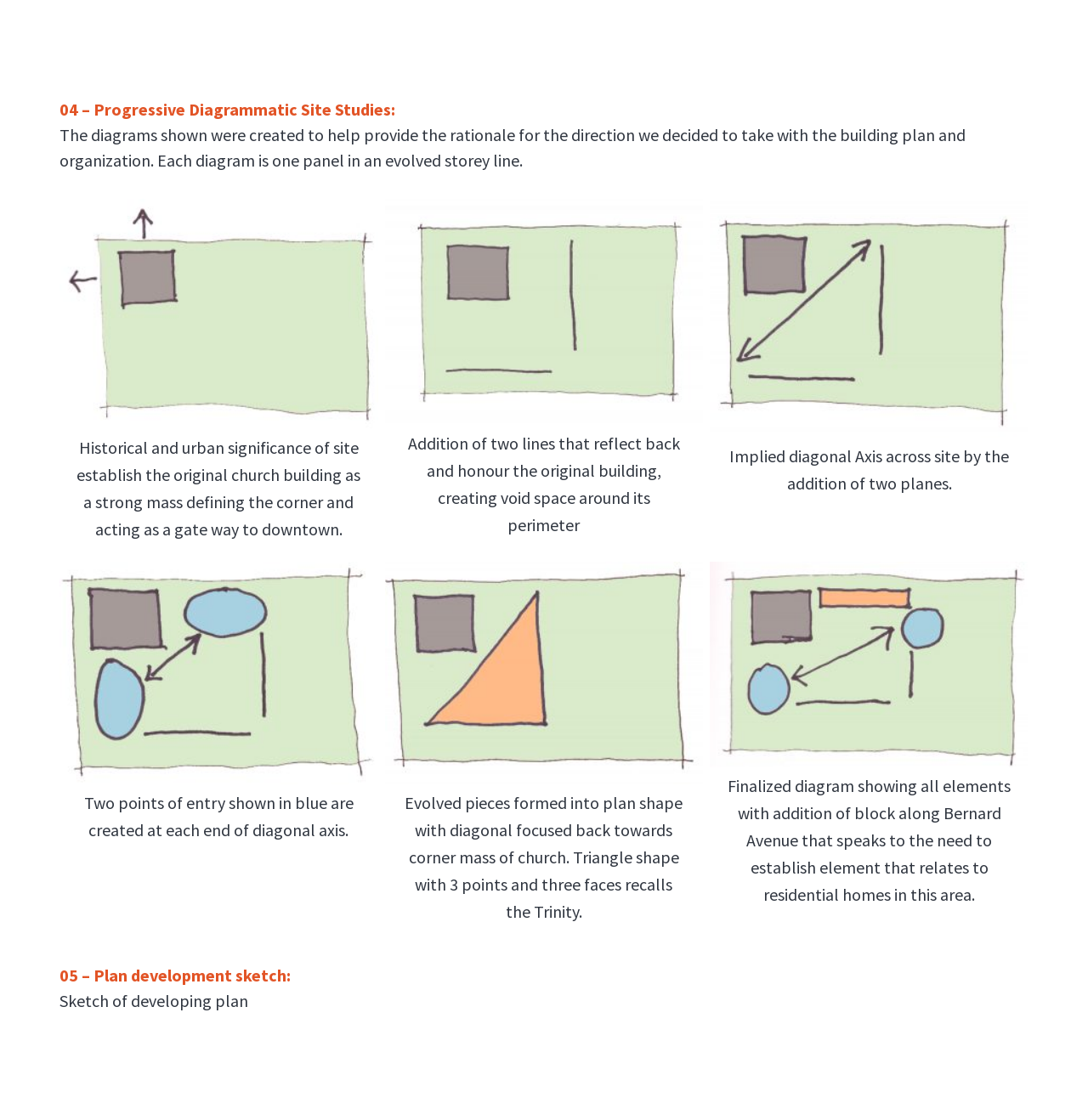What is the title of the second section?
Based on the screenshot, give a detailed explanation to answer the question.

The title of the second section is '05 – Plan development sketch', which is stated in the StaticText element with ID 108.